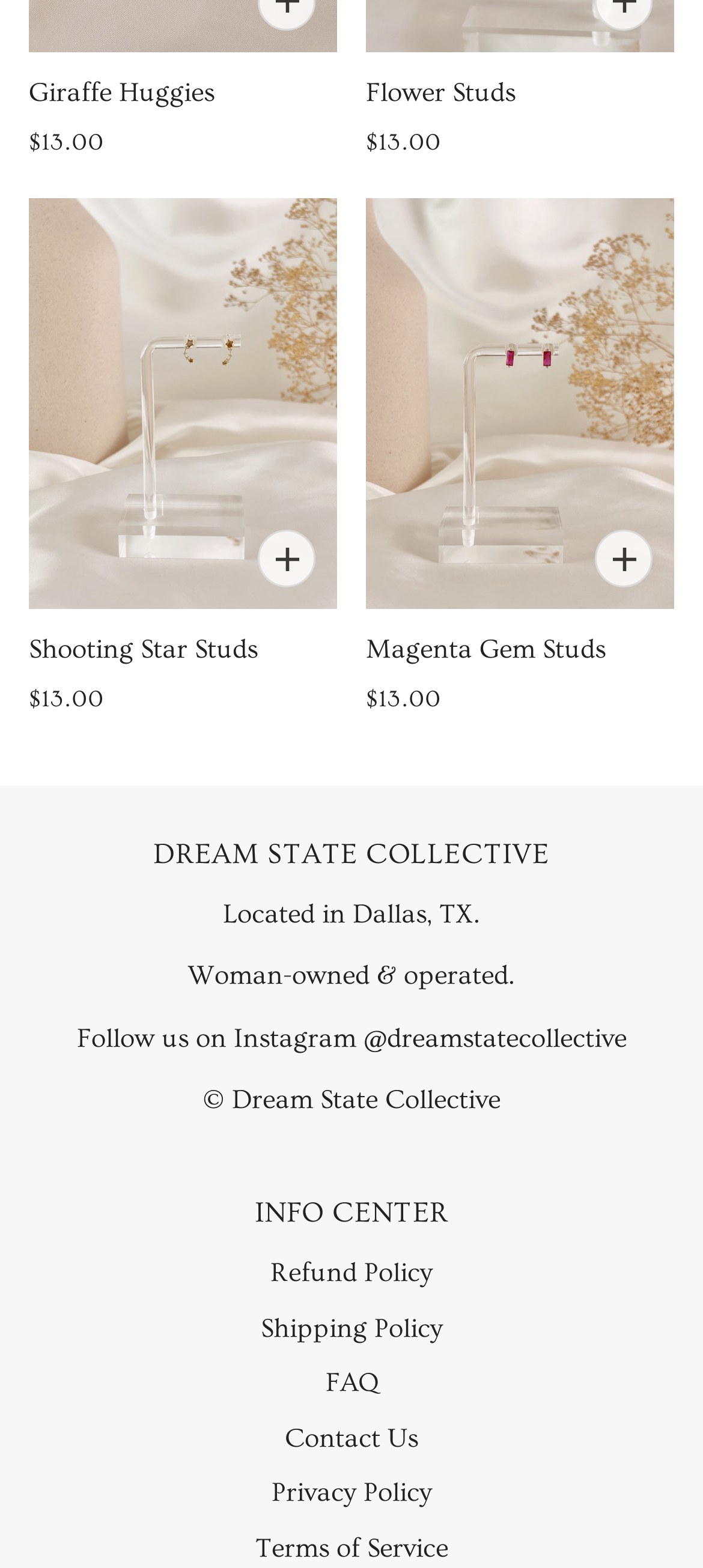Please identify the bounding box coordinates of the element I should click to complete this instruction: 'Follow on Instagram'. The coordinates should be given as four float numbers between 0 and 1, like this: [left, top, right, bottom].

[0.109, 0.652, 0.891, 0.672]